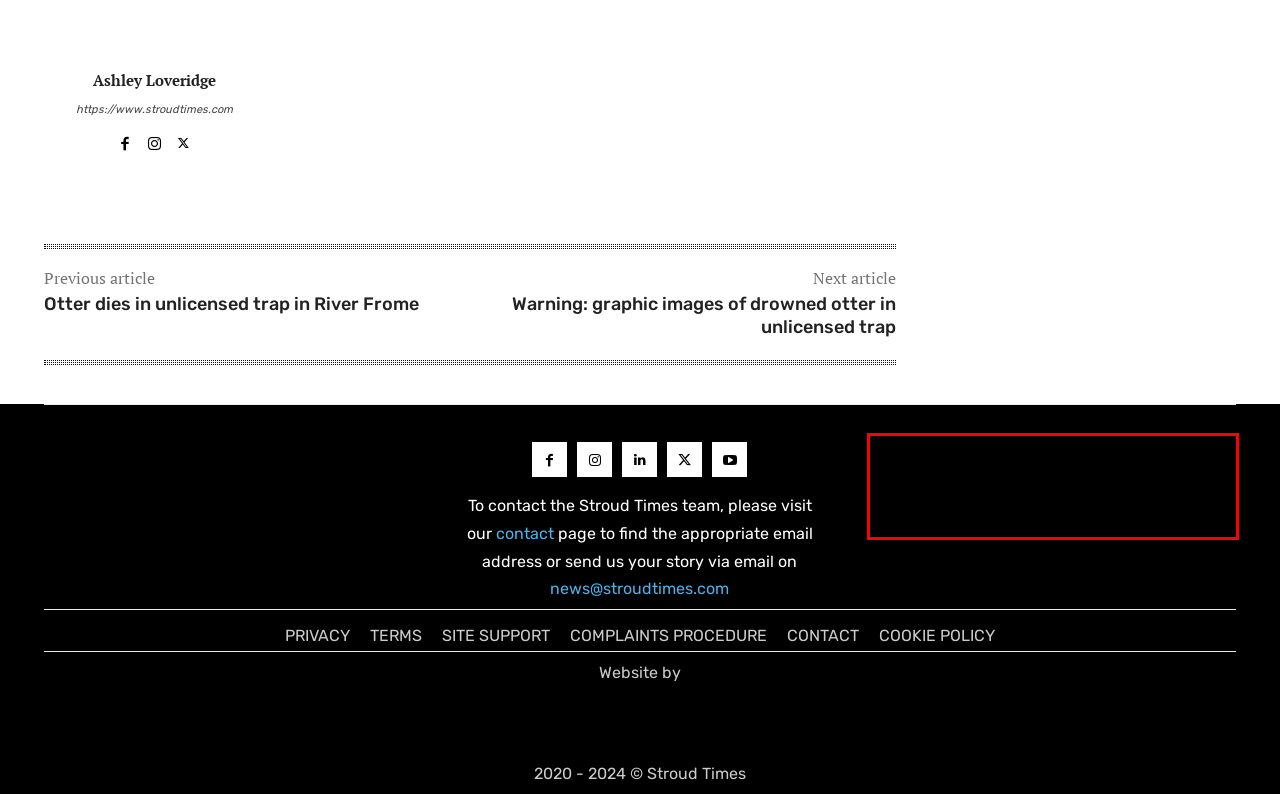You are given a screenshot of a webpage with a red rectangle bounding box. Choose the best webpage description that matches the new webpage after clicking the element in the bounding box. Here are the candidates:
A. The ICNN Charter
B. Otter dies in unlicensed trap in River Frome | Stroud Times
C. Corporate Photography in Gloucestershire
D. Dale Vince hits the streets of Stroud on Labour Party campaign trail | Stroud Times
E. Contact Us | Stroud Times
F. Forest Green kit partners | Stroud Times
G. Site Support | Stroud Times
H. Warning: graphic images of drowned otter in unlicensed trap | Stroud Times

A